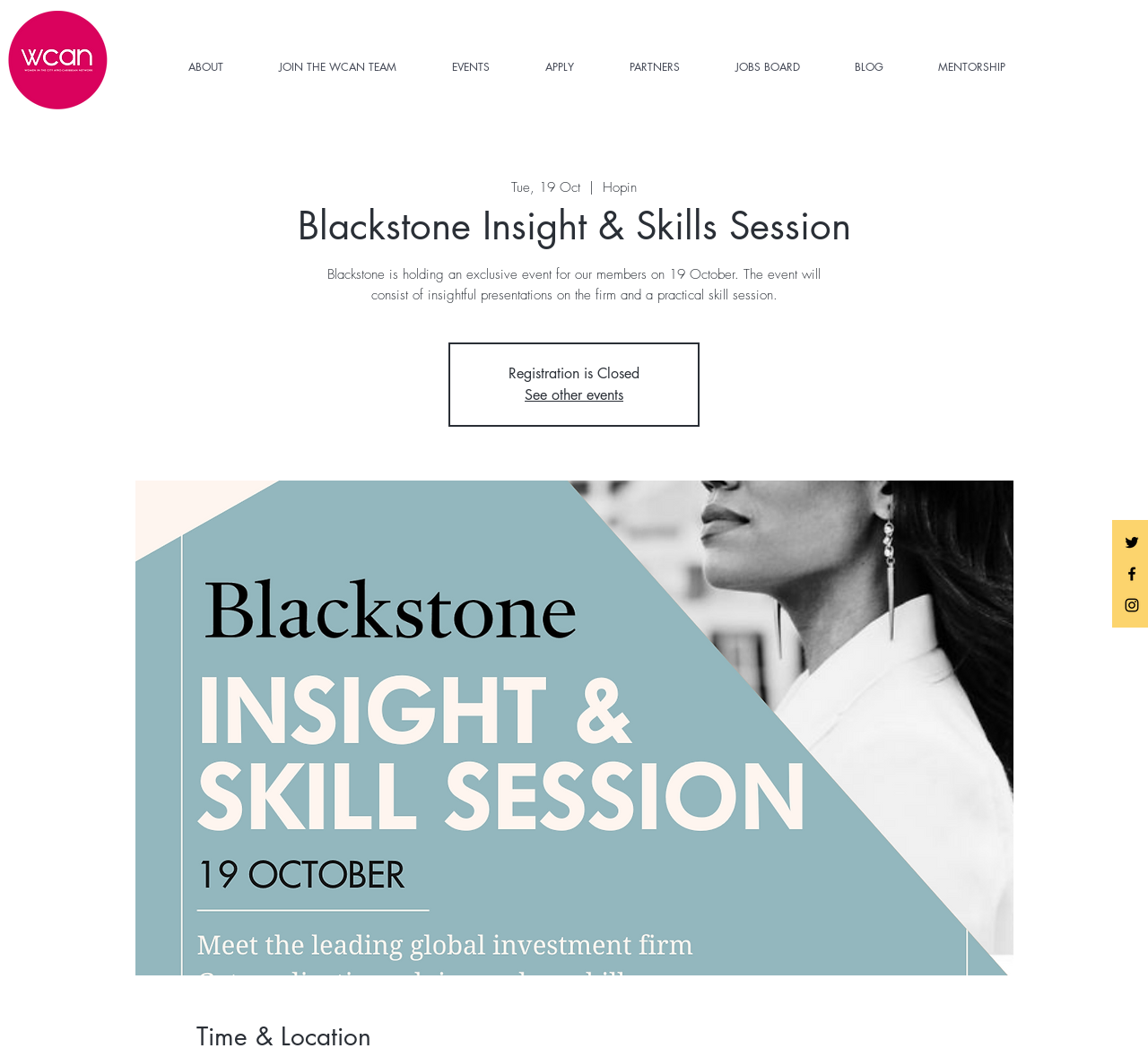Pinpoint the bounding box coordinates of the clickable element needed to complete the instruction: "Check the BLOG". The coordinates should be provided as four float numbers between 0 and 1: [left, top, right, bottom].

[0.72, 0.042, 0.793, 0.085]